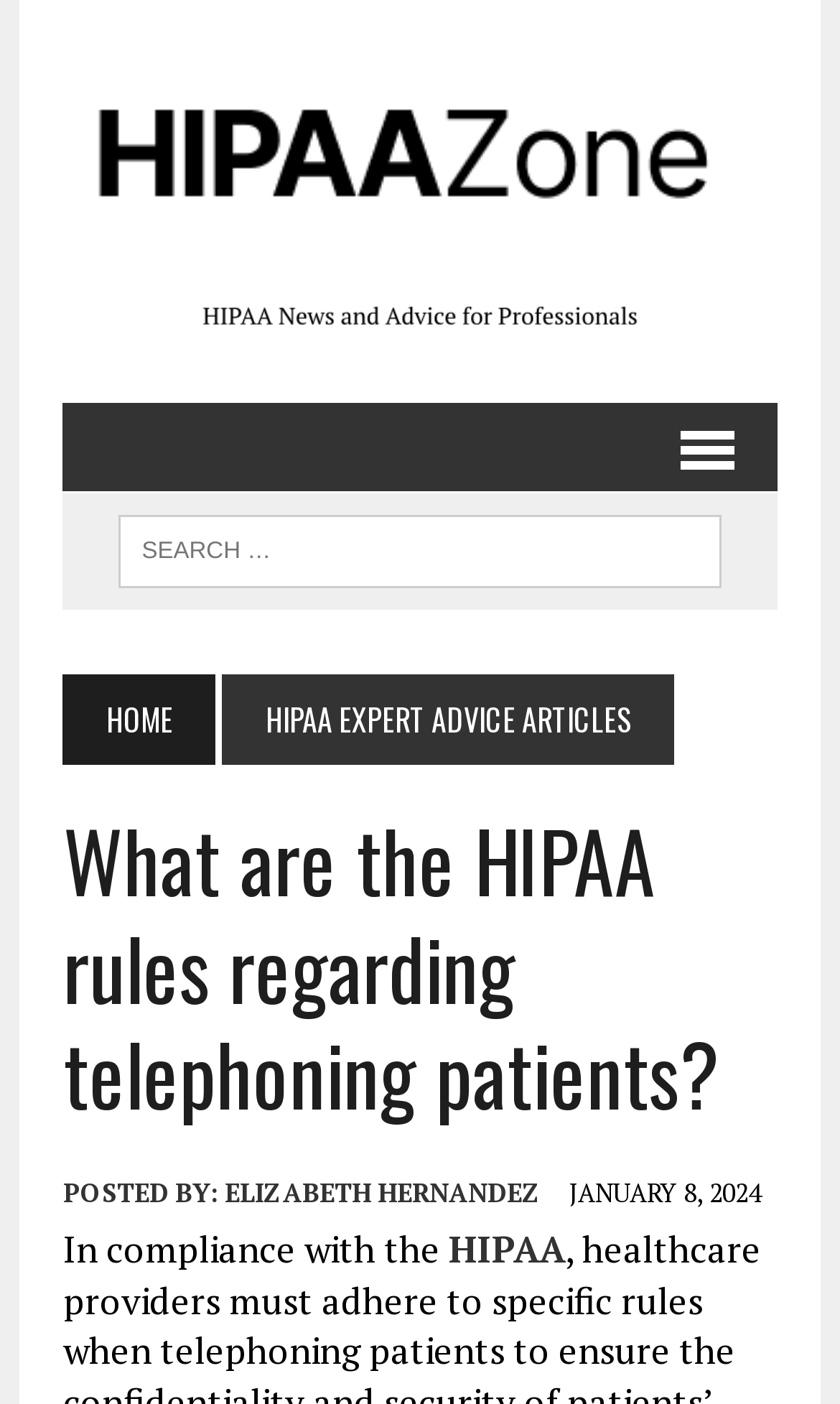Describe the entire webpage, focusing on both content and design.

The webpage is about HIPAA rules regarding telephoning patients. At the top left, there is a logo of "HIPAAzone" accompanied by a link to the same name. Below the logo, there is a complementary section that takes up most of the top area. On the top right, there is a menu link with a popup. 

Below the menu link, there is a search section with a search box labeled "SEARCH FOR:". On the left side, there are three links: "HOME", "HIPAA EXPERT ADVICE ARTICLES", and a header that contains the main title "What are the HIPAA rules regarding telephoning patients?". 

The main content starts with a heading that repeats the title, followed by a section with the author's name "ELIZABETH HERNANDEZ" and the date "JANUARY 8, 2024". The main text begins with the sentence "In compliance with the HIPAA..." which is a continuation of the meta description.